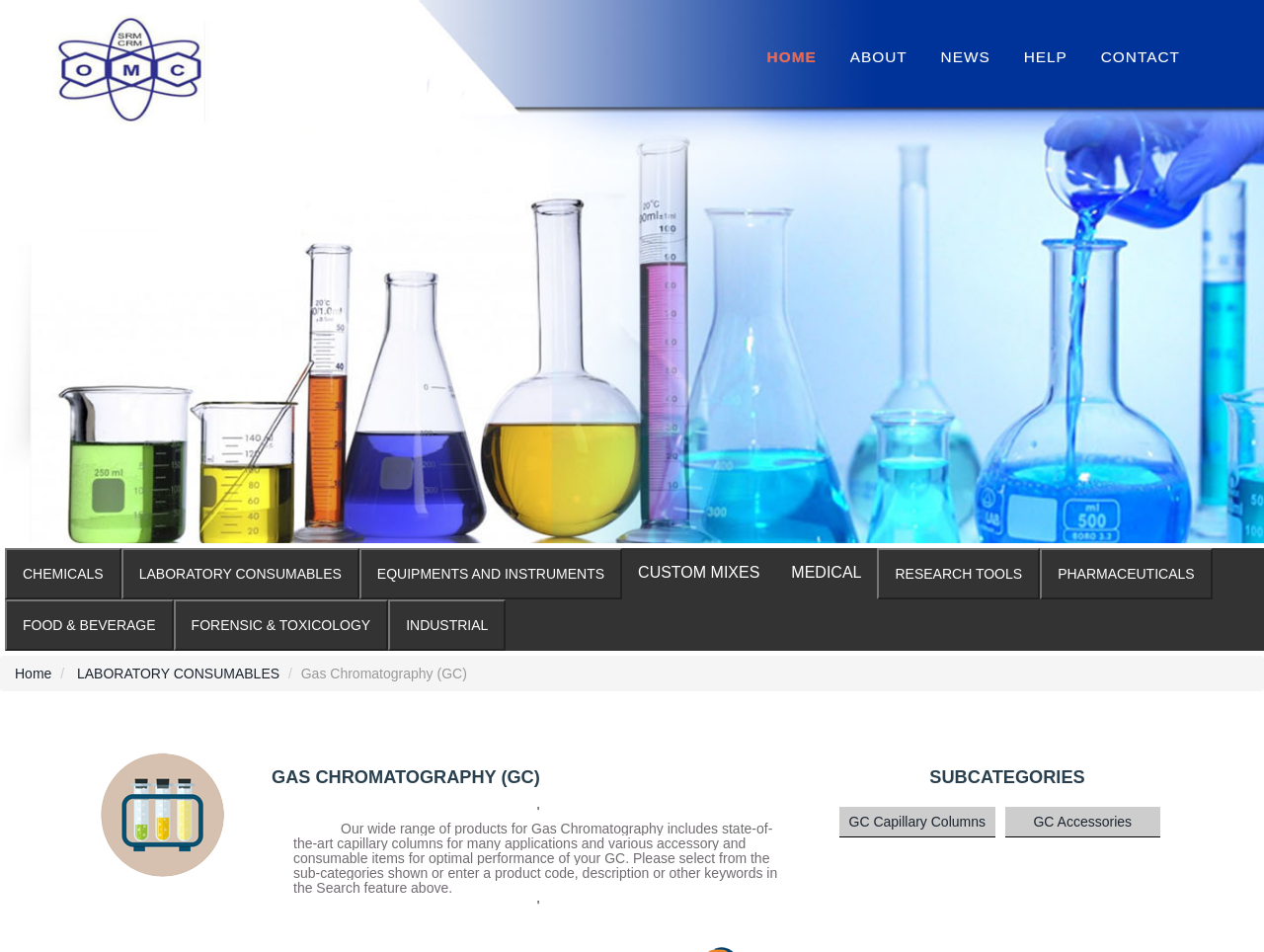Indicate the bounding box coordinates of the element that must be clicked to execute the instruction: "search for products". The coordinates should be given as four float numbers between 0 and 1, i.e., [left, top, right, bottom].

[0.055, 0.294, 0.086, 0.335]